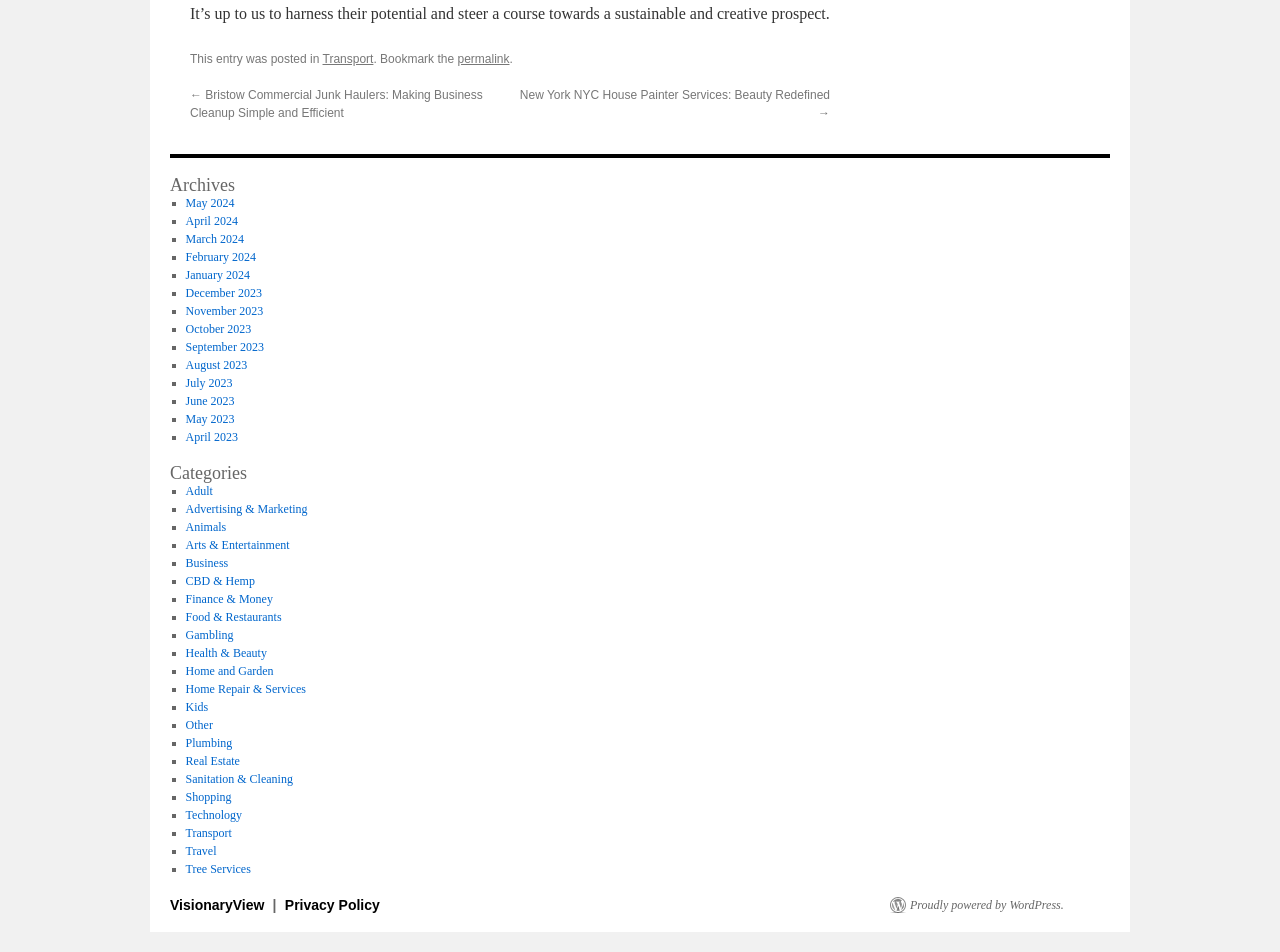What is the category of the link 'Adult'?
Identify the answer in the screenshot and reply with a single word or phrase.

Adult